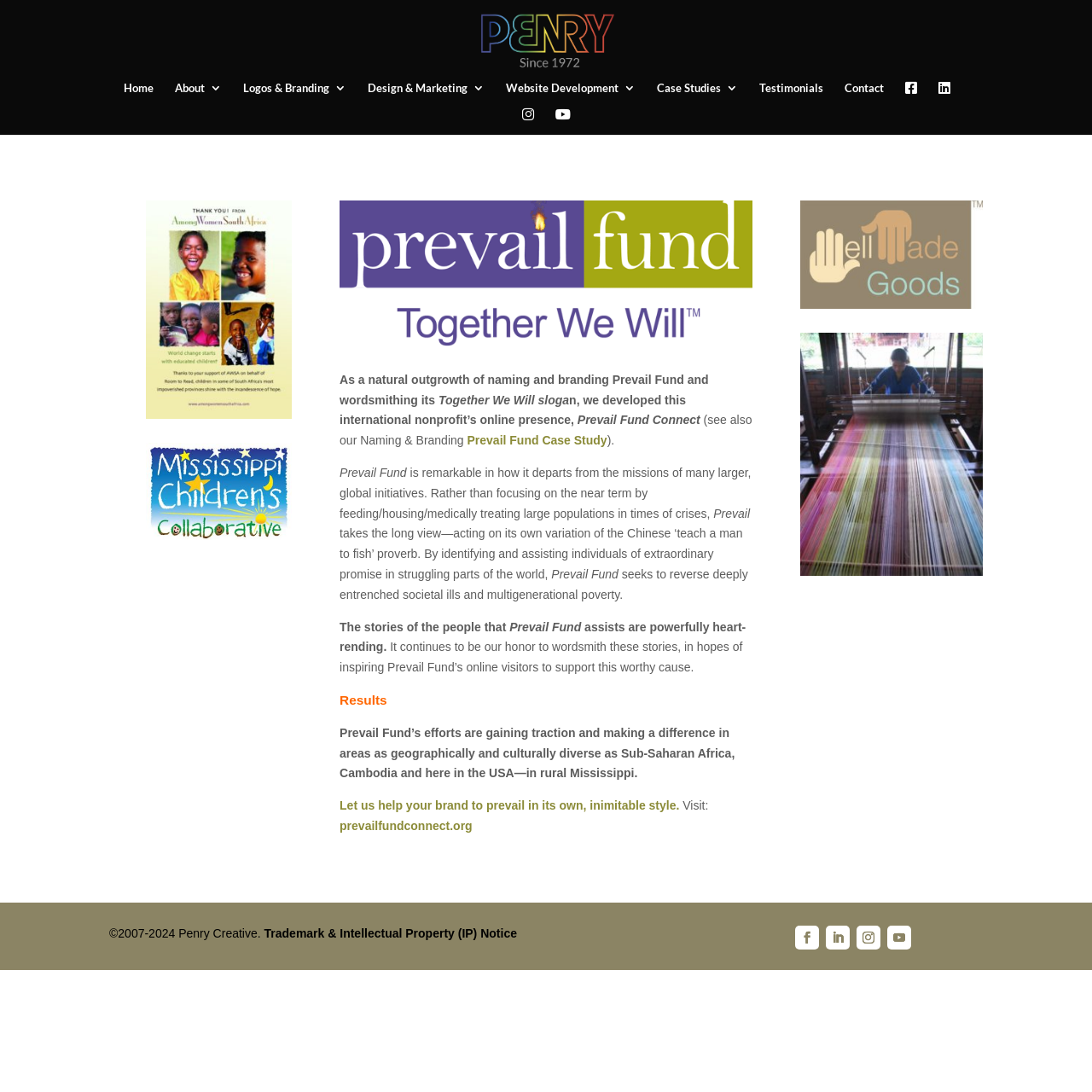Find the bounding box coordinates of the clickable element required to execute the following instruction: "check out CONTACT NICHOLS LUMBER". Provide the coordinates as four float numbers between 0 and 1, i.e., [left, top, right, bottom].

None